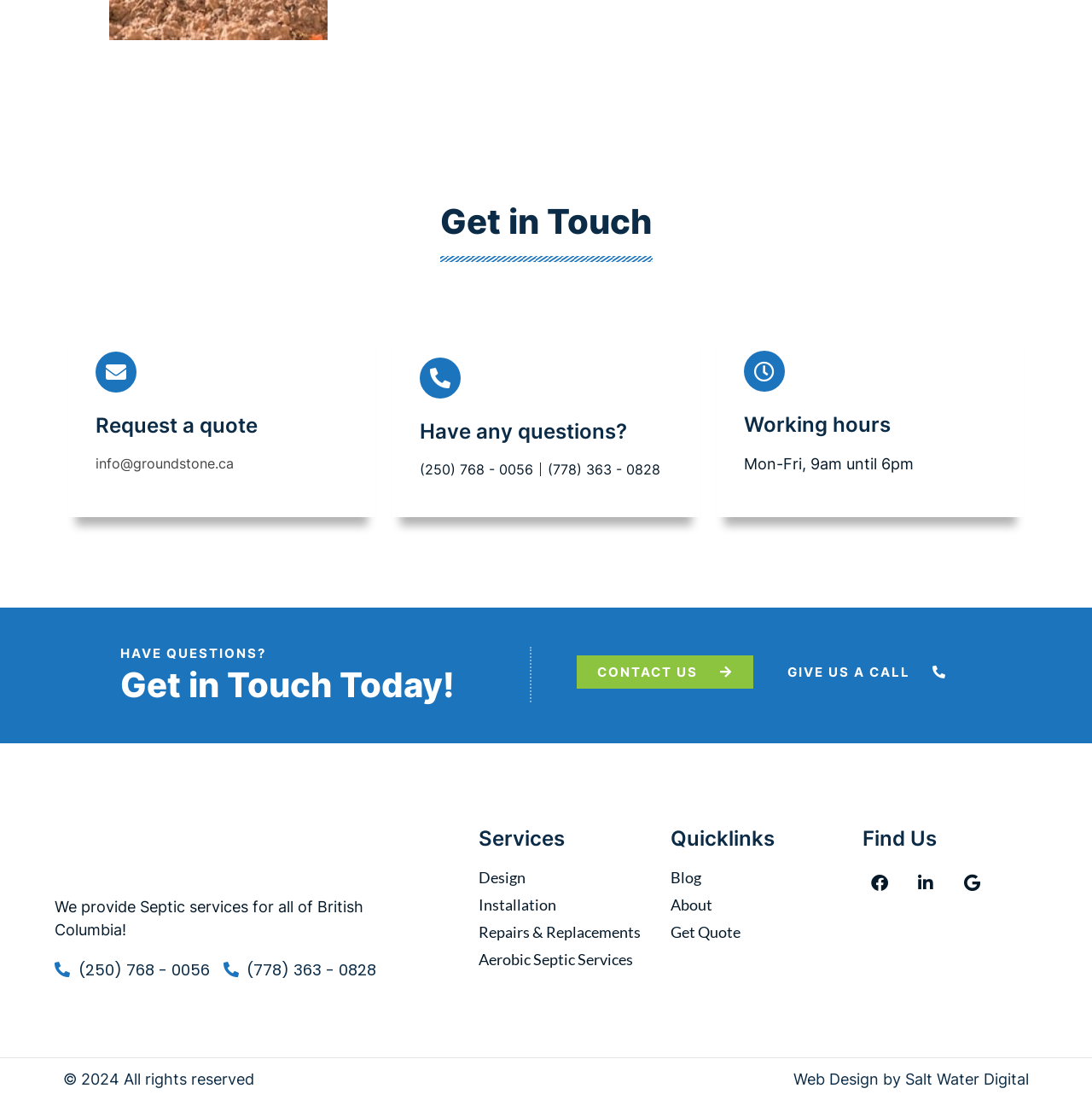What is the phone number for calling?
Please answer the question as detailed as possible.

I found the phone number by looking at the links on the webpage, specifically the ones with the '(250) 768 - 0056' text. This phone number is mentioned multiple times on the webpage, indicating its importance for contacting the company.